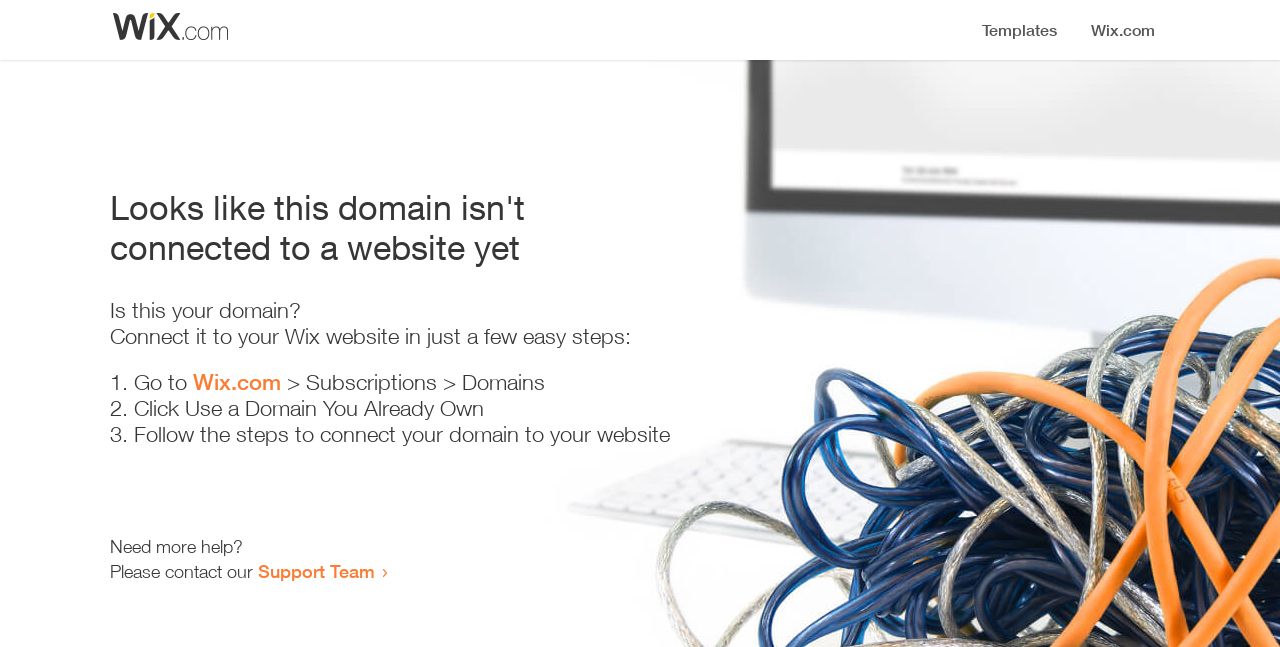Give a detailed account of the webpage, highlighting key information.

The webpage appears to be an error page, indicating that a domain is not connected to a website yet. At the top, there is a small image, likely a logo or icon. Below the image, a prominent heading reads "Looks like this domain isn't connected to a website yet". 

Underneath the heading, there is a series of instructions to connect the domain to a Wix website. The instructions are presented in a step-by-step format, with each step numbered and accompanied by a brief description. The first step is to go to Wix.com, followed by navigating to the Subscriptions and Domains section. The second step is to click "Use a Domain You Already Own", and the third step is to follow the instructions to connect the domain to the website.

At the bottom of the page, there is a section offering additional help, with a message "Need more help?" followed by an invitation to contact the Support Team via a link.